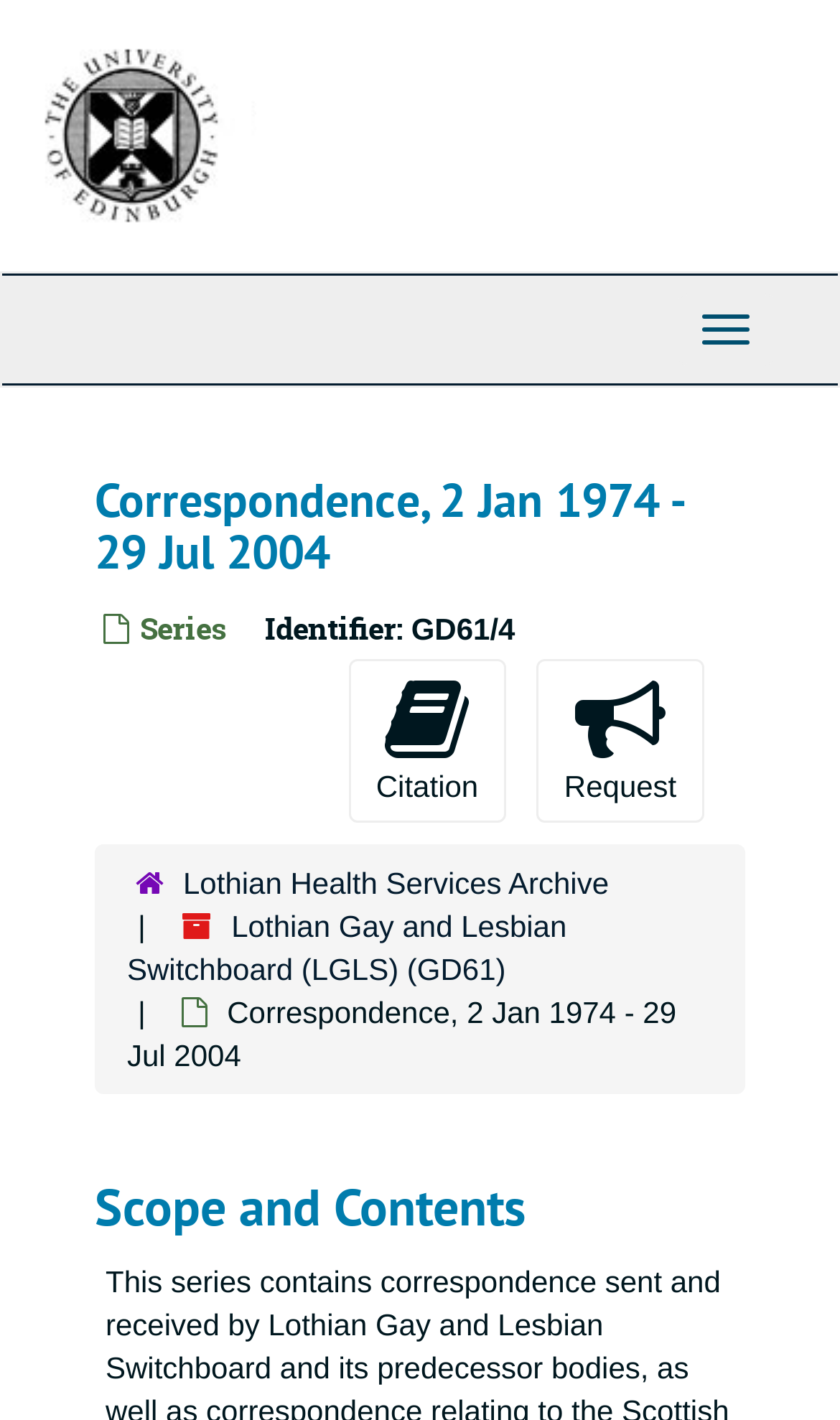Determine the bounding box coordinates of the UI element described below. Use the format (top-left x, top-left y, bottom-right x, bottom-right y) with floating point numbers between 0 and 1: Toggle Navigation

[0.808, 0.206, 0.921, 0.258]